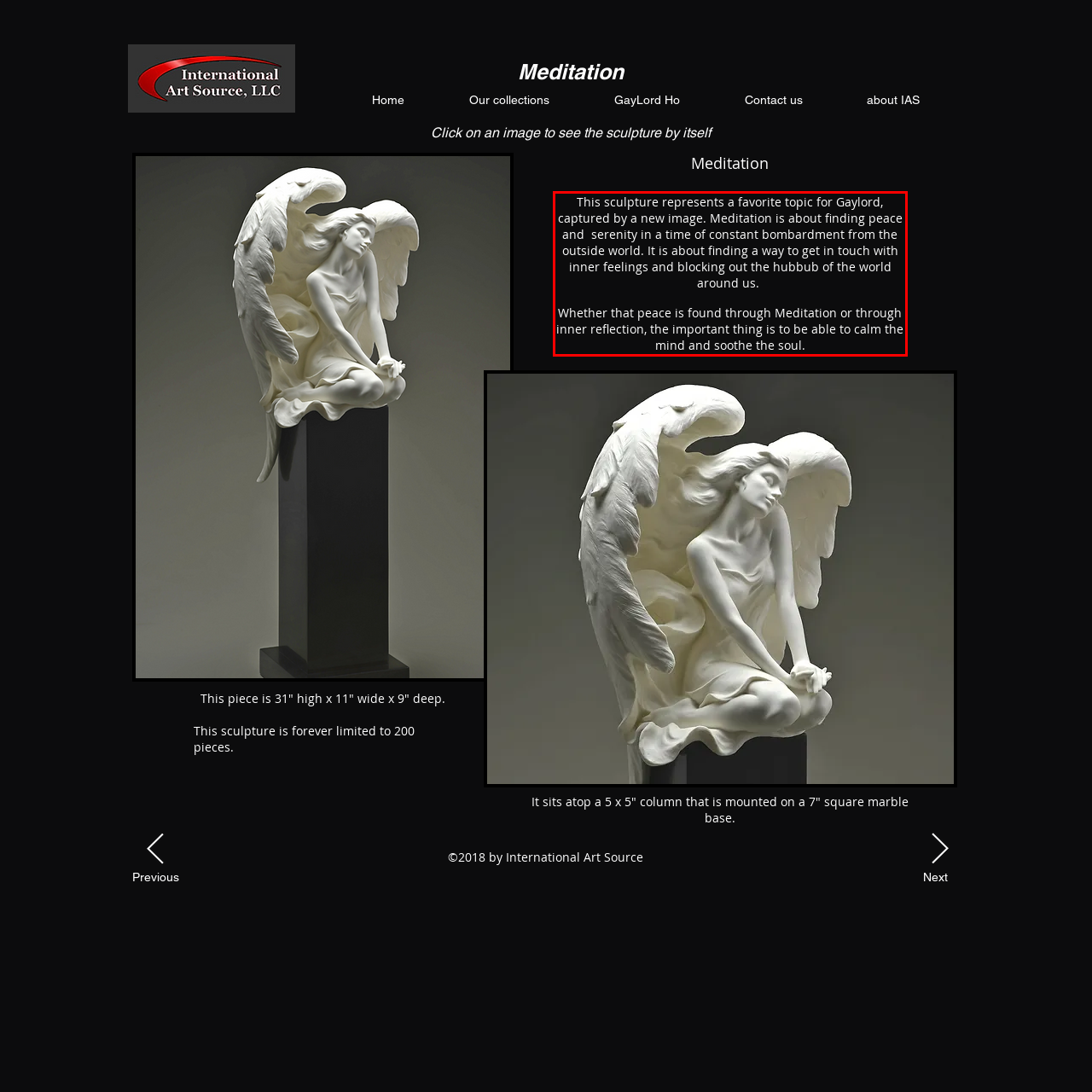You are provided with a screenshot of a webpage containing a red bounding box. Please extract the text enclosed by this red bounding box.

This sculpture represents a favorite topic for Gaylord, captured by a new image. Meditation is about finding peace and serenity in a time of constant bombardment from the outside world. It is about finding a way to get in touch with inner feelings and blocking out the hubbub of the world around us. Whether that peace is found through Meditation or through inner reflection, the important thing is to be able to calm the mind and soothe the soul.